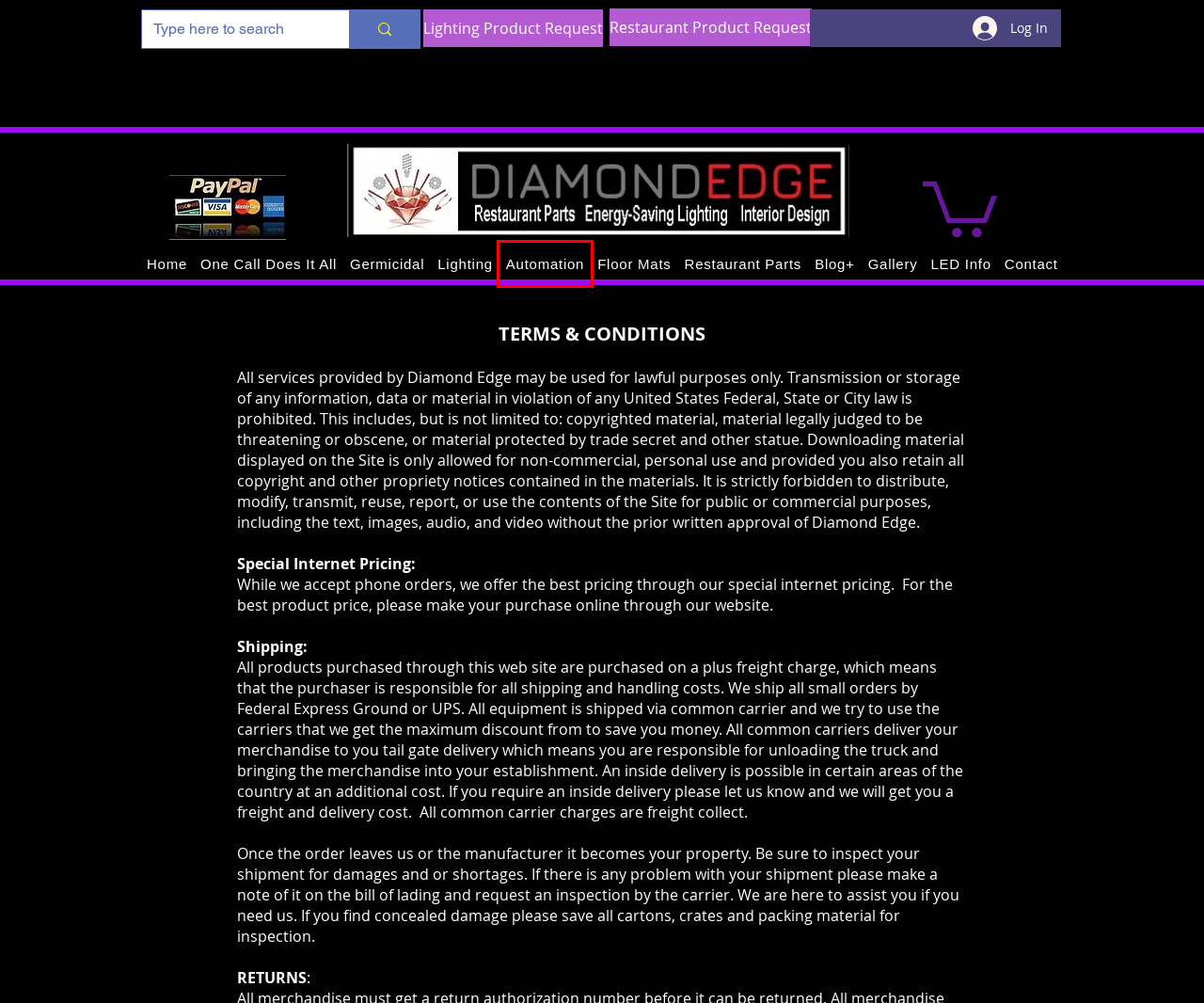You are provided with a screenshot of a webpage that includes a red rectangle bounding box. Please choose the most appropriate webpage description that matches the new webpage after clicking the element within the red bounding box. Here are the candidates:
A. Small Wares, Cook Ware, Etc. | Diamond Edge Inc
B. Germicidal | Diamond Edge Inc
C. Automation | Diamond Edge Inc
D. One Call Does It All | Diamond Edge Inc
E. Blog+ | Diamond Edge Inc
F. Product Finder | Diamond Edge Inc
G. LED Info | Diamond Edge Inc
H. Contact | Diamond Edge Inc

C